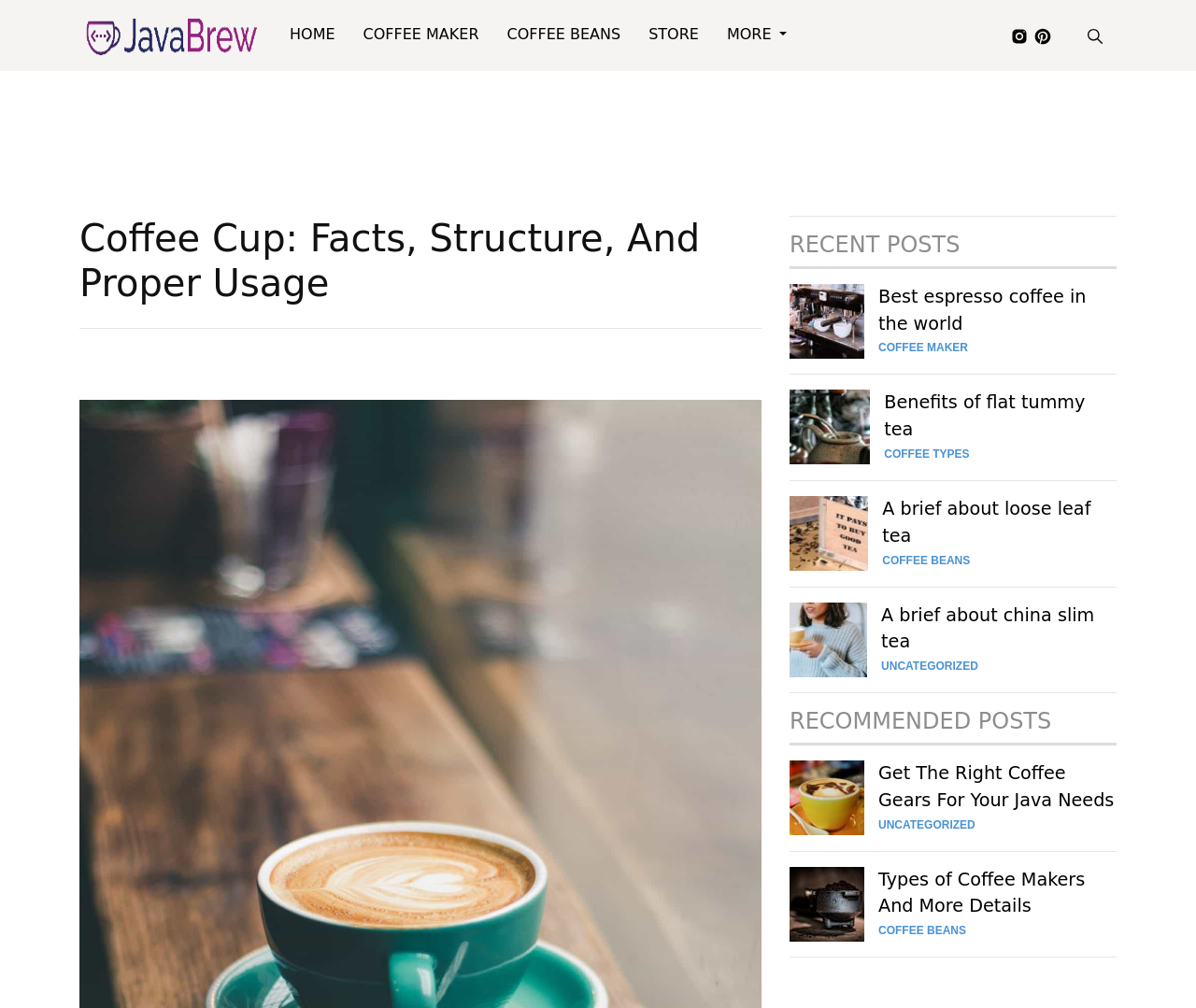What type of content is displayed in the 'RECOMMENDED POSTS' section?
From the screenshot, supply a one-word or short-phrase answer.

Coffee-related articles